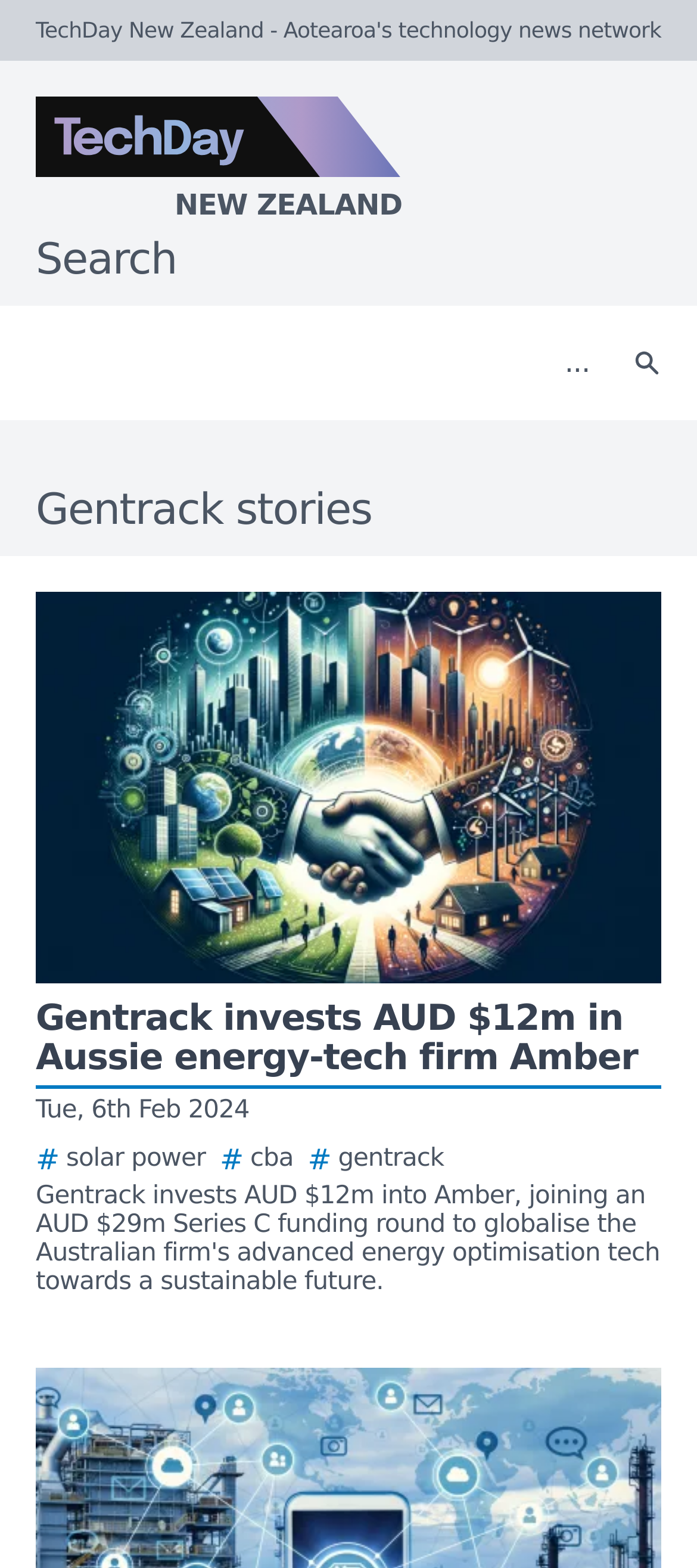Respond concisely with one word or phrase to the following query:
What is the theme of the webpage?

Tech news